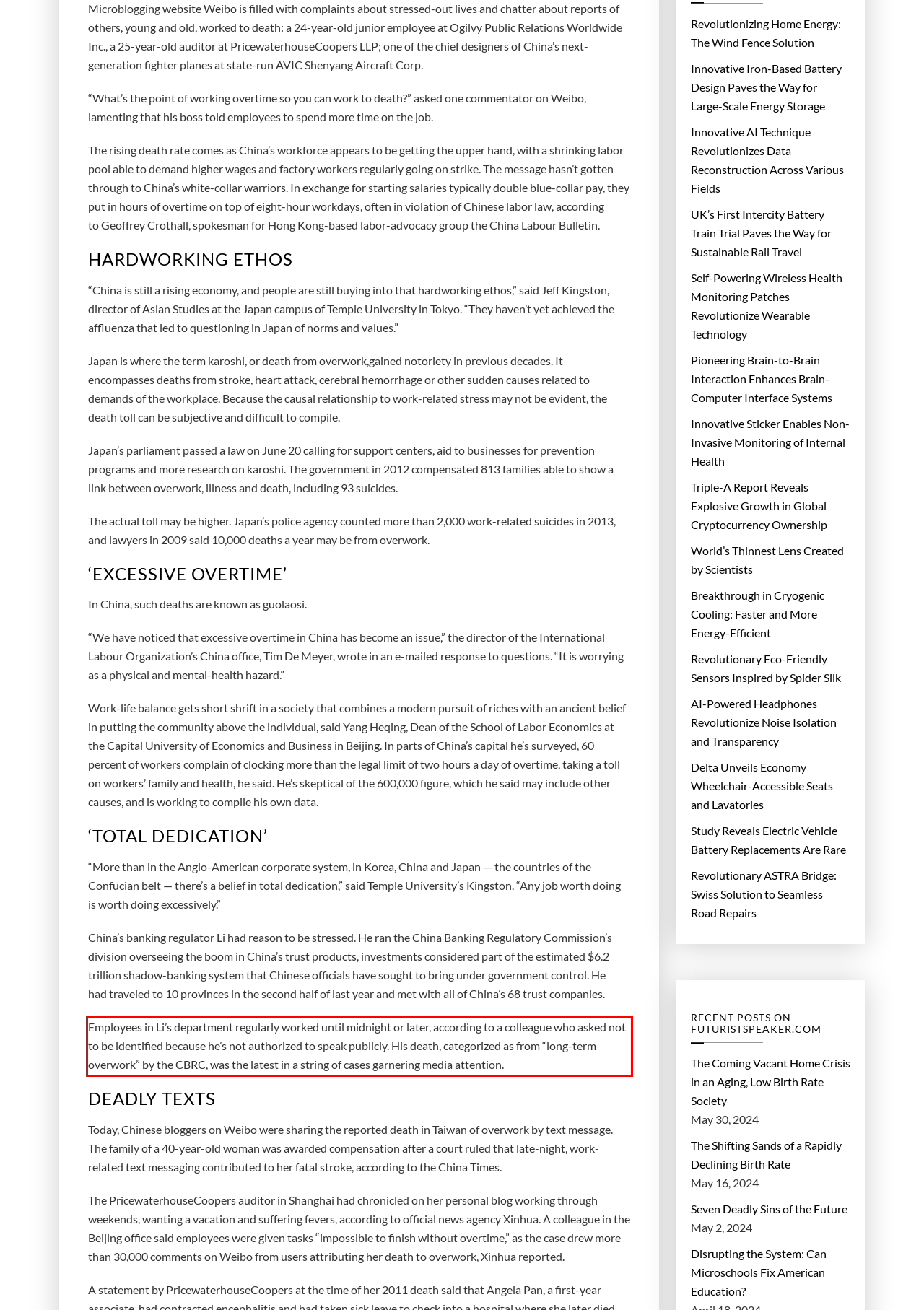Given a screenshot of a webpage with a red bounding box, please identify and retrieve the text inside the red rectangle.

Employees in Li’s department regularly worked until midnight or later, according to a colleague who asked not to be identified because he’s not authorized to speak publicly. His death, categorized as from “long-term overwork” by the CBRC, was the latest in a string of cases garnering media attention.